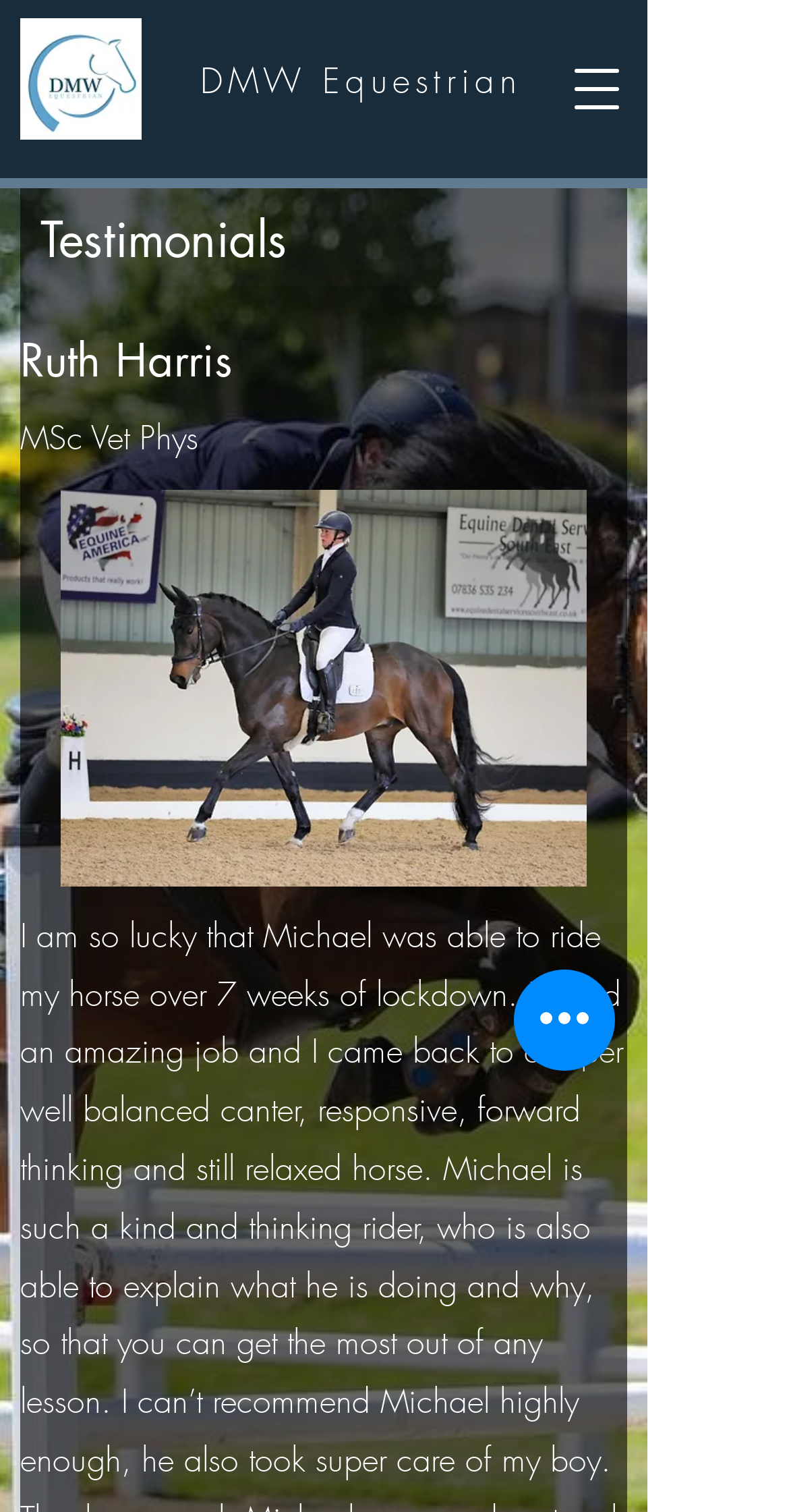Please give a succinct answer using a single word or phrase:
How many headings are on the webpage?

2